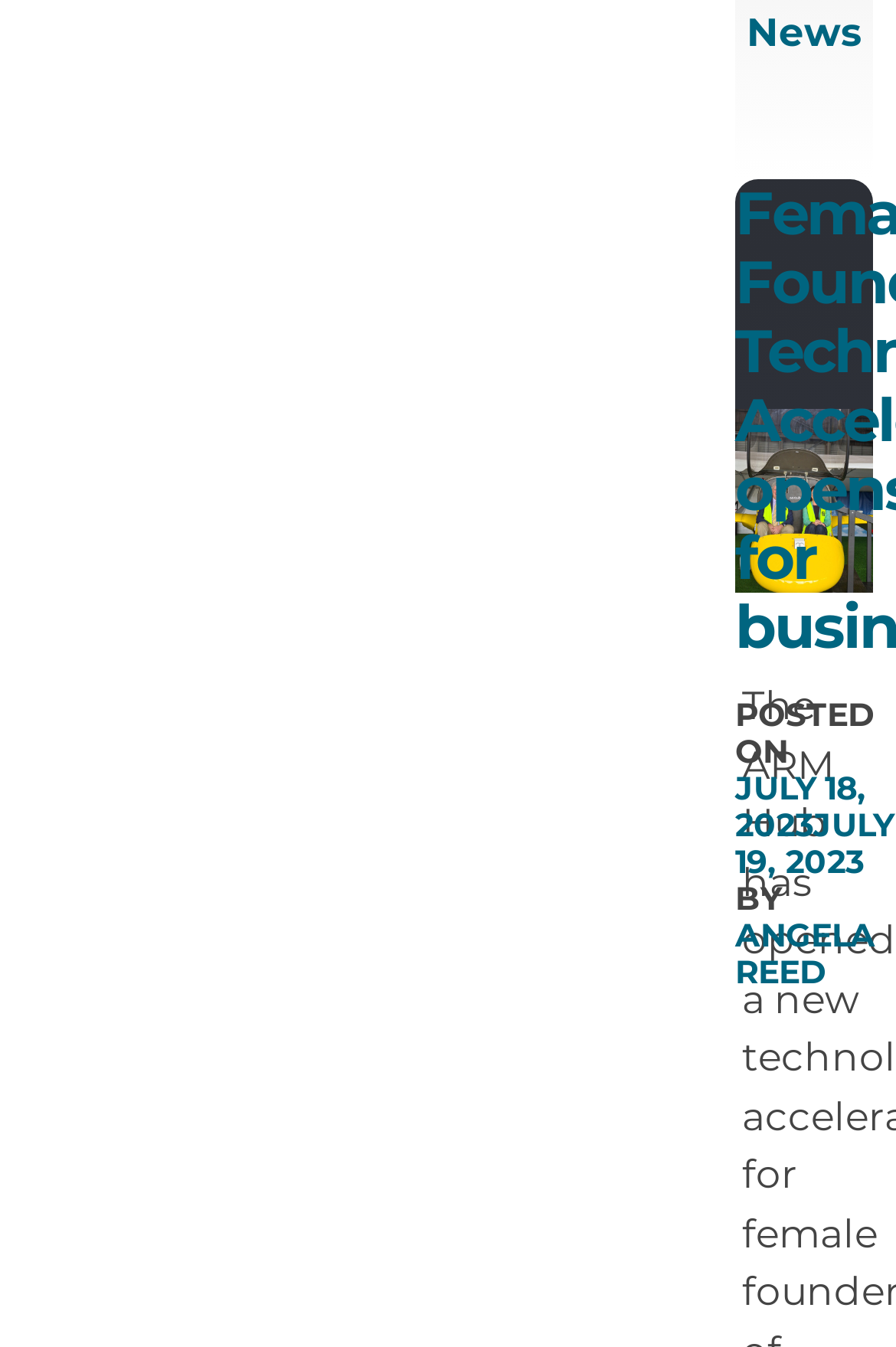Give a concise answer of one word or phrase to the question: 
What is the type of the 'Female Founder Technology Accelerator opens for business' element?

heading